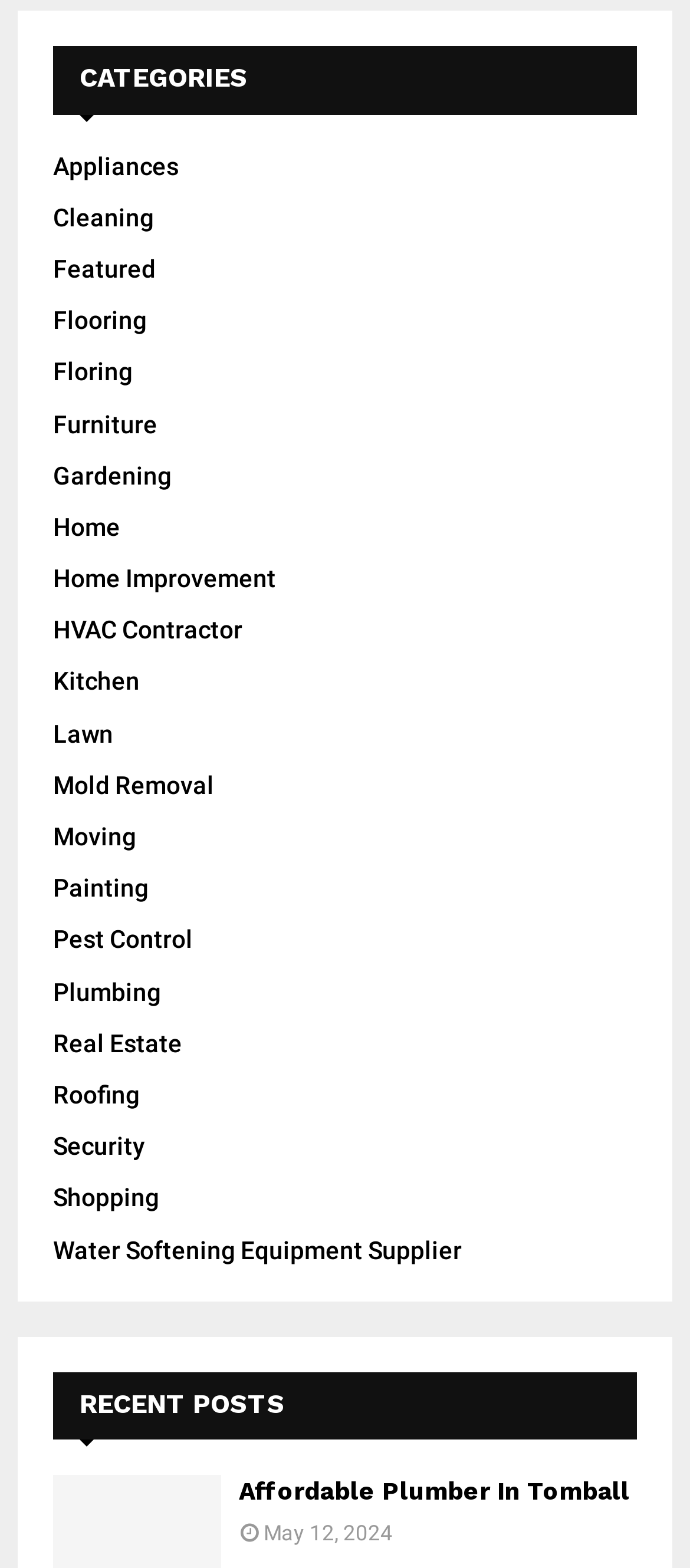Determine the bounding box coordinates for the clickable element required to fulfill the instruction: "go to Home Improvement". Provide the coordinates as four float numbers between 0 and 1, i.e., [left, top, right, bottom].

[0.077, 0.36, 0.4, 0.378]